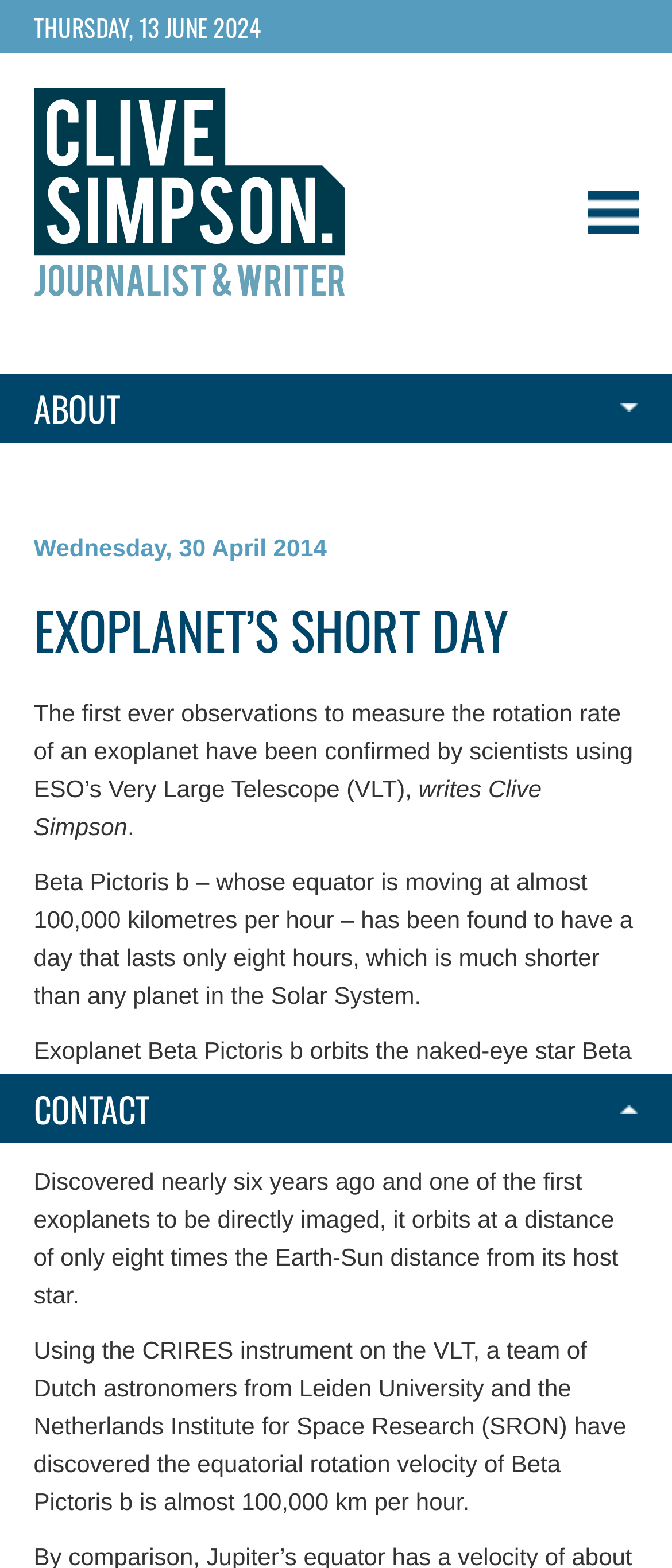Construct a comprehensive description capturing every detail on the webpage.

The webpage is an article about the discovery of an exoplanet's rotation rate, written by Clive Simpson. At the top of the page, there is a date "THURSDAY, 13 JUNE 2024" followed by a link to the author's profile "Clive Simpson – Journalist and Writer" with an accompanying image. 

To the right of the date, there is an image labeled "Open". Below the author's profile link, there is a menu item "ABOUT" with a timestamp "Wednesday, 30 April 2014" underneath. 

The main content of the article starts with a heading "EXOPLANET’S SHORT DAY" followed by a series of paragraphs. The first paragraph explains that scientists have confirmed the rotation rate of an exoplanet using ESO's Very Large Telescope. The second paragraph describes the exoplanet, Beta Pictoris b, which has a day that lasts only eight hours. The subsequent paragraphs provide more details about the exoplanet, including its orbit and the discovery of its equatorial rotation velocity.

At the bottom of the page, there is a menu item "CONTACT".